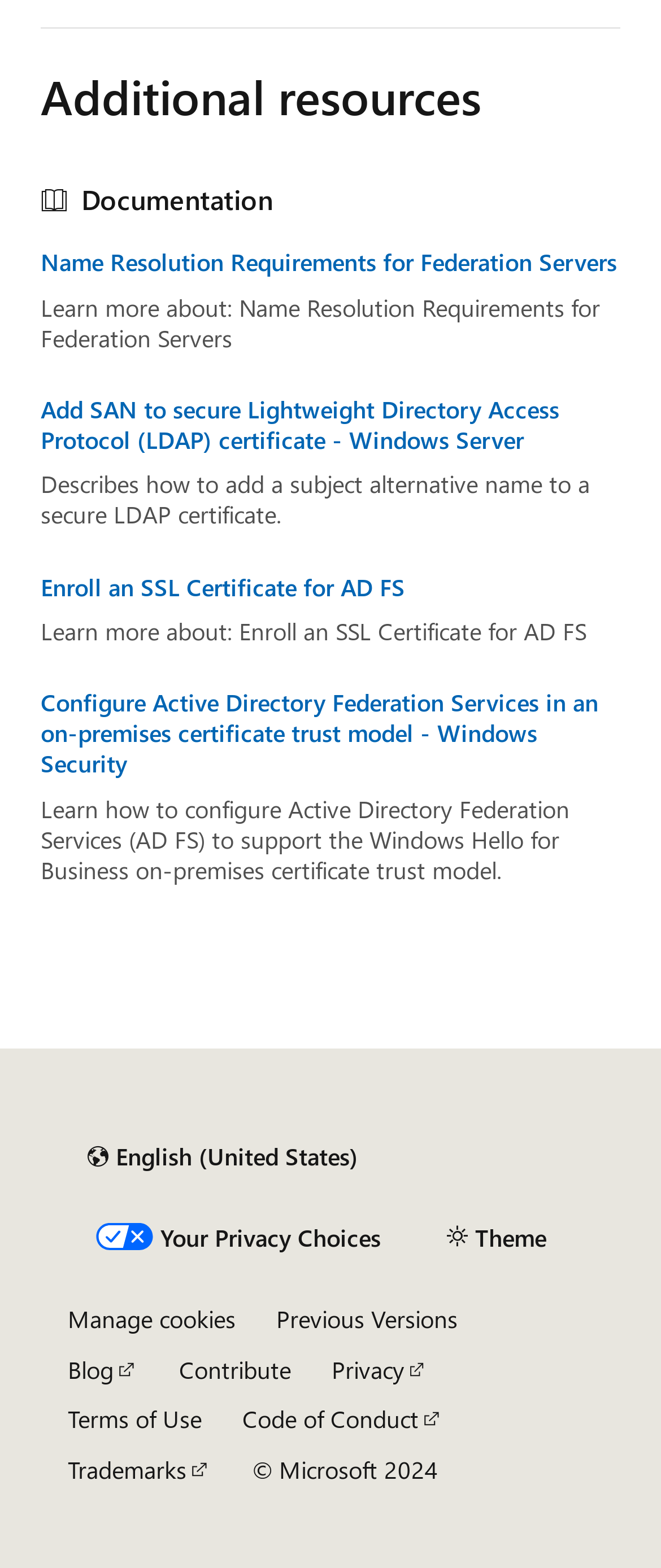Identify and provide the bounding box for the element described by: "English (United States)".

[0.103, 0.721, 0.571, 0.755]